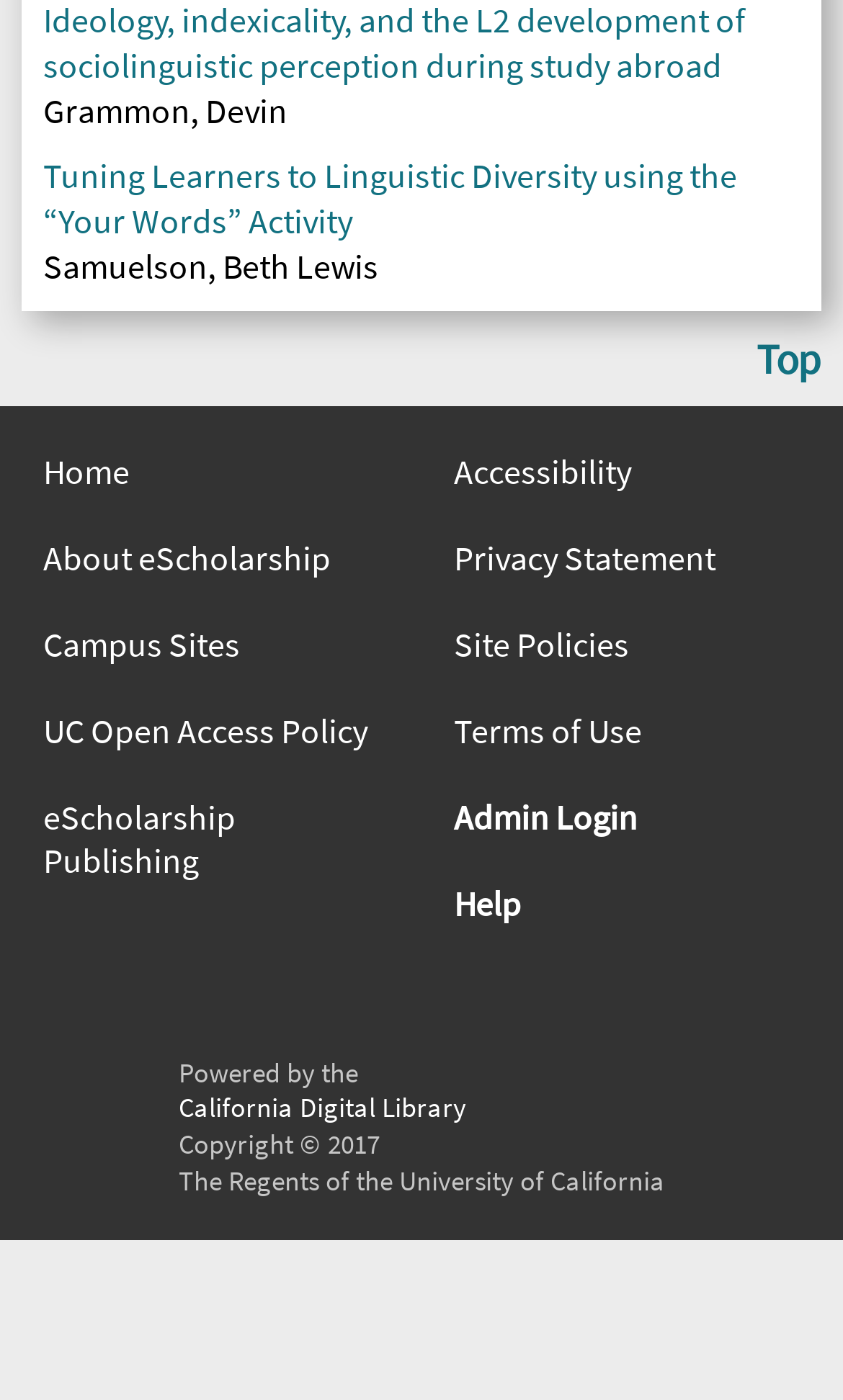Give a succinct answer to this question in a single word or phrase: 
How many authors are listed on this webpage?

2